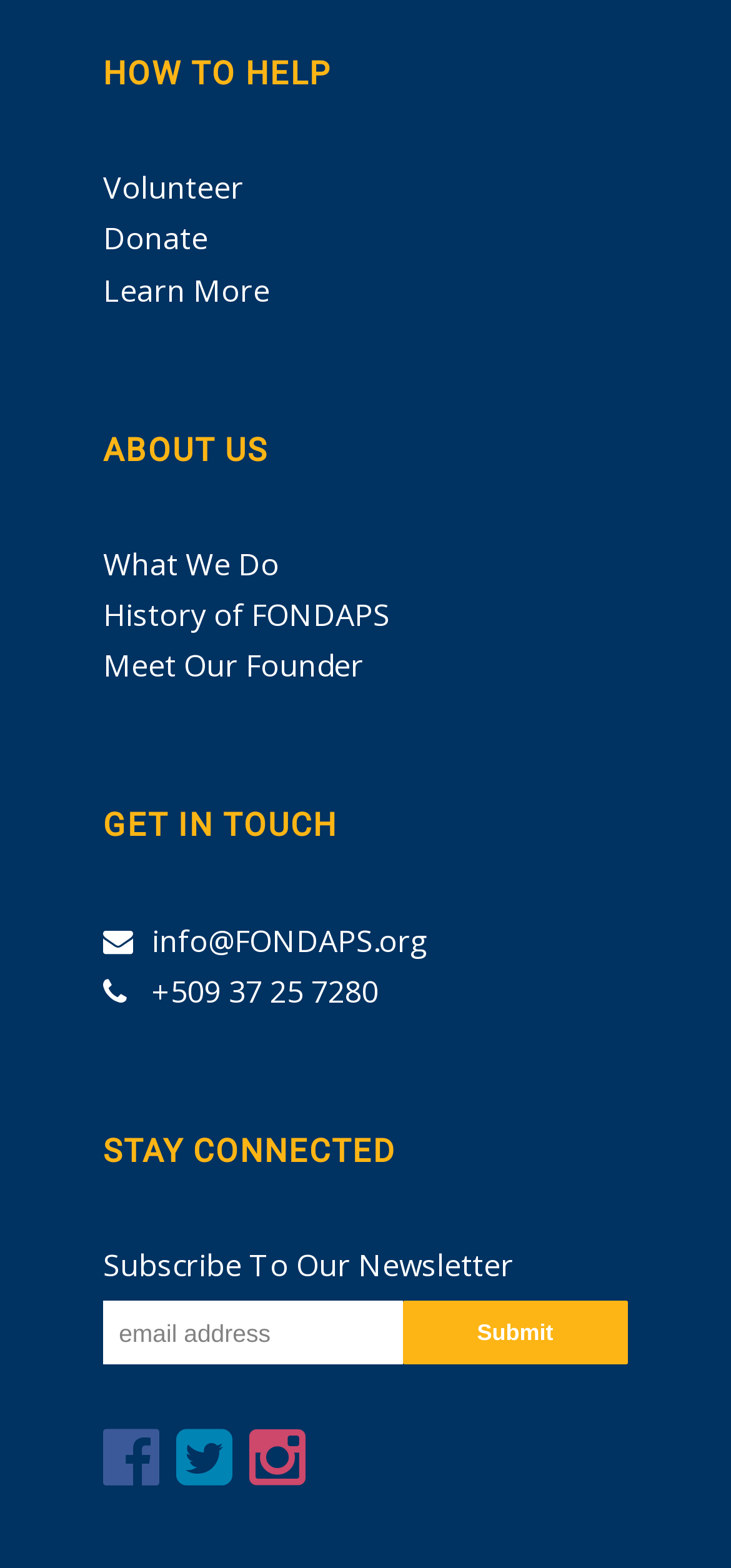How many headings are there on the page?
Please provide a comprehensive answer based on the details in the screenshot.

I counted the headings on the page, which are 'HOW TO HELP', 'ABOUT US', 'GET IN TOUCH', and 'STAY CONNECTED', so there are 4 headings.